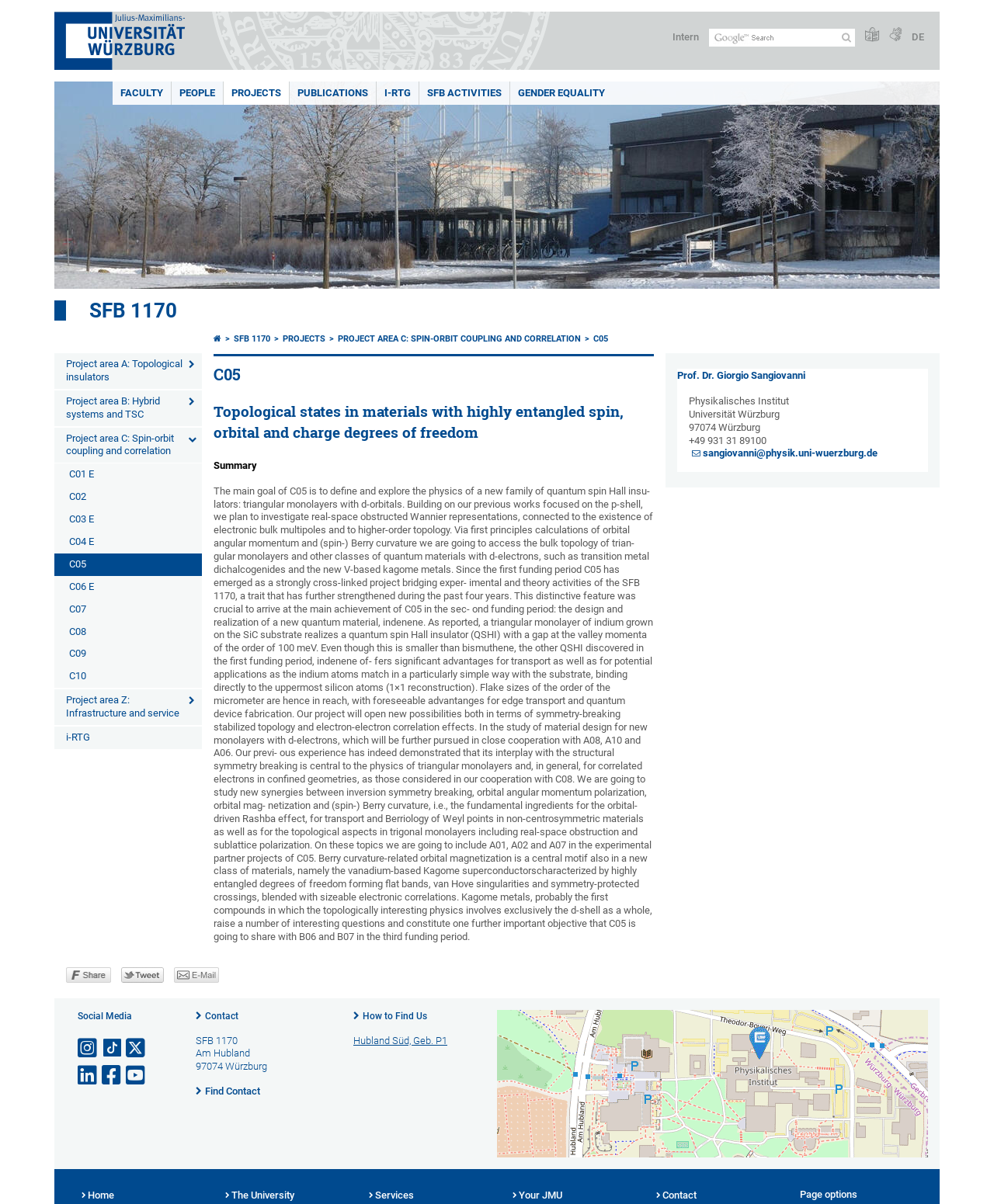Locate the bounding box coordinates of the UI element described by: "Project area A: Topological insulators". The bounding box coordinates should consist of four float numbers between 0 and 1, i.e., [left, top, right, bottom].

[0.055, 0.293, 0.203, 0.323]